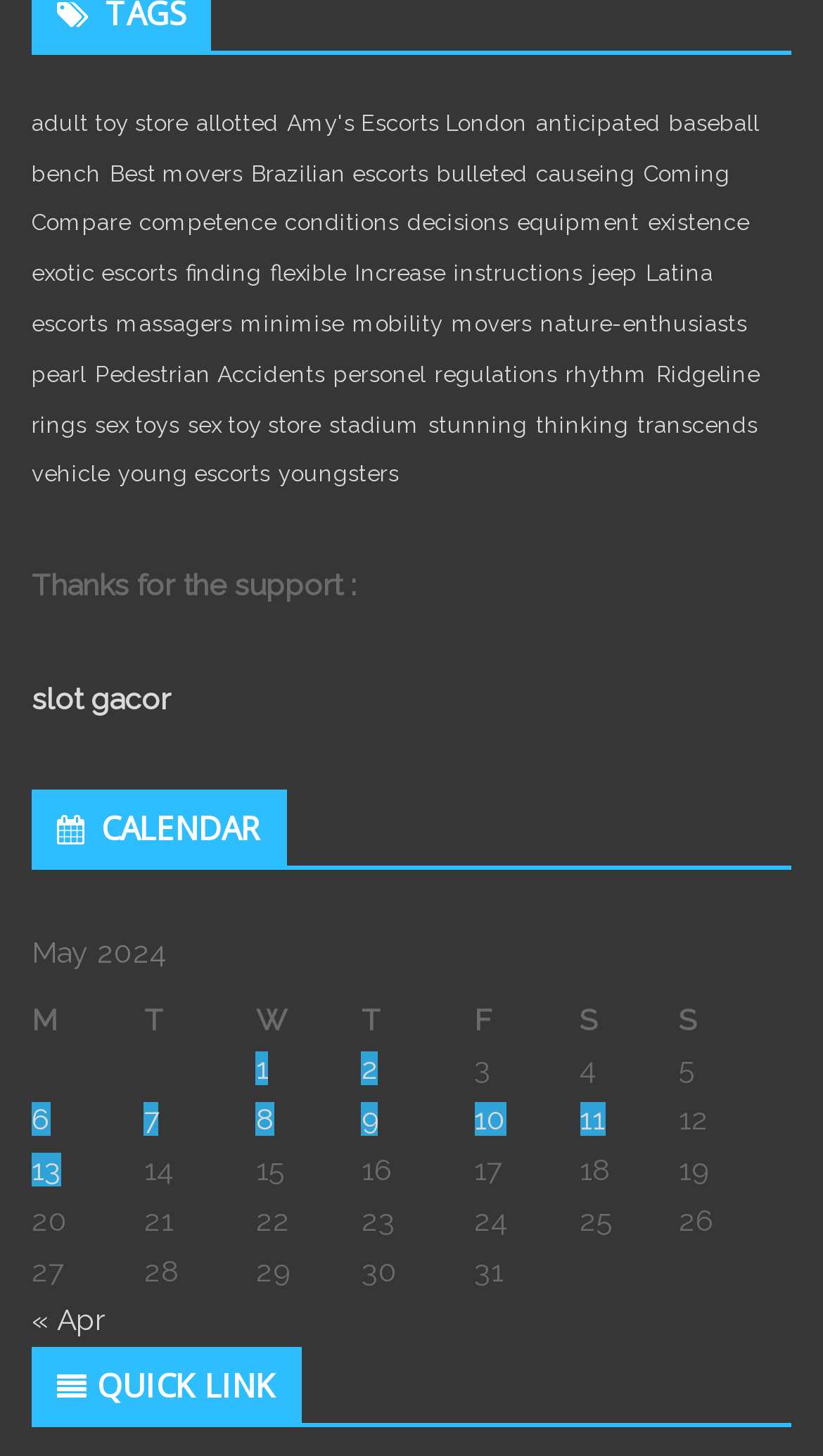Can you specify the bounding box coordinates for the region that should be clicked to fulfill this instruction: "Hide table of contents".

None